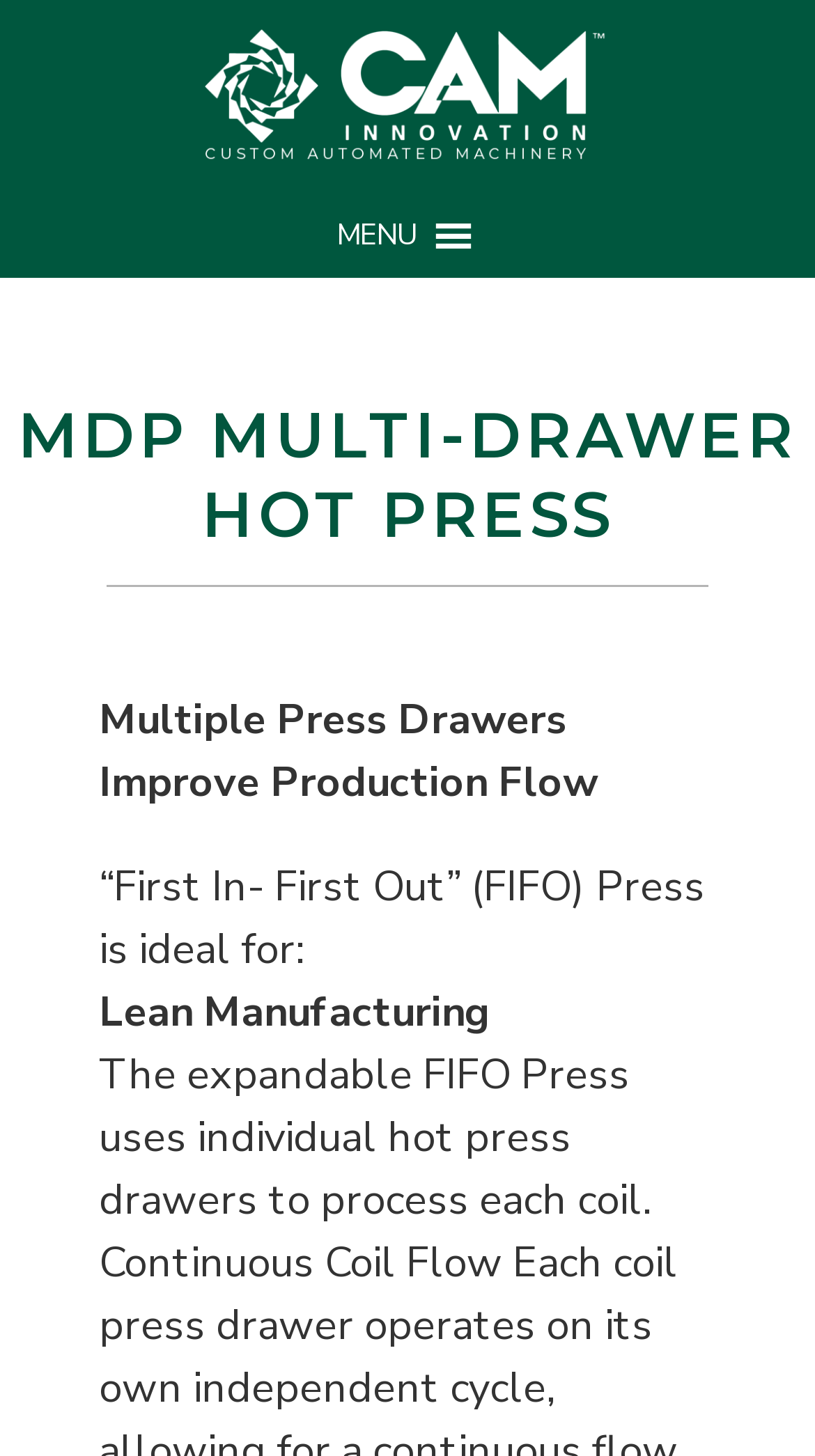Provide a one-word or short-phrase answer to the question:
What is one of the benefits of the MDP multi-drawer hot press?

Lean Manufacturing